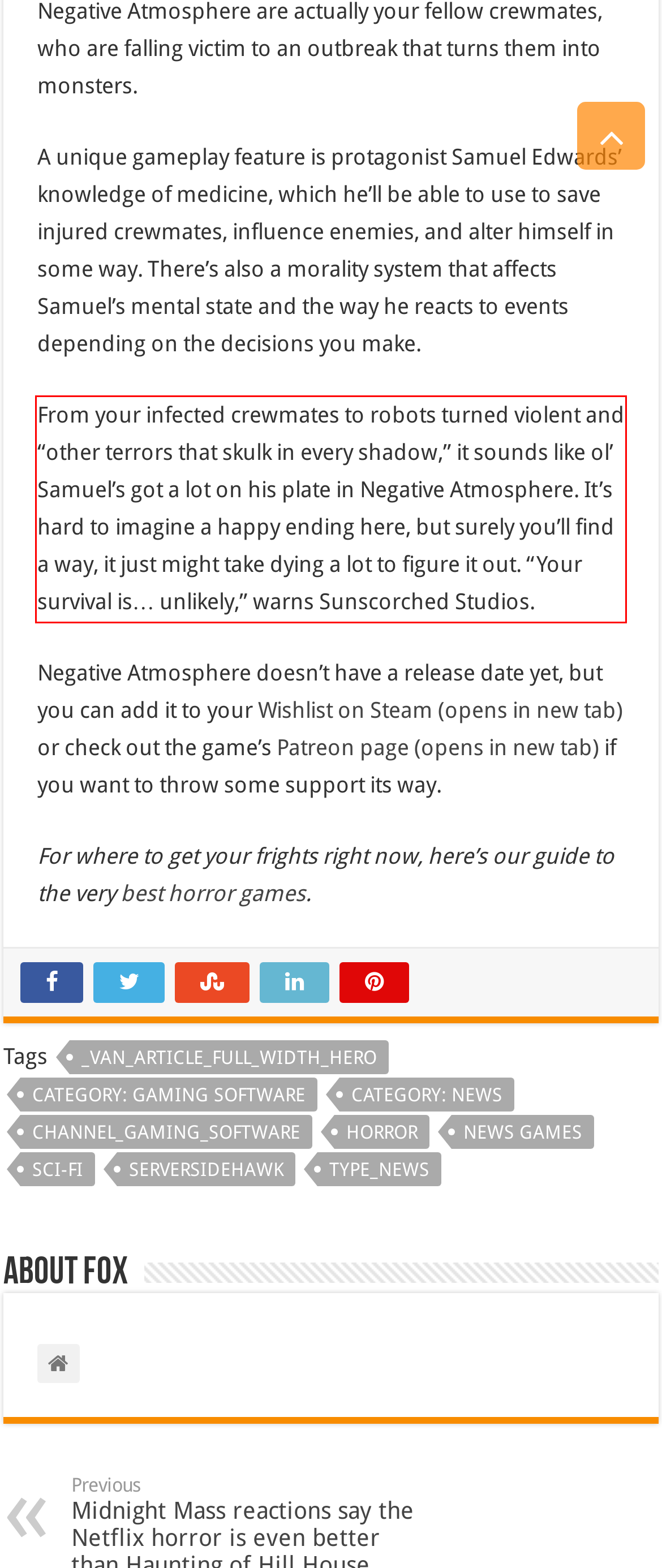Given a webpage screenshot, identify the text inside the red bounding box using OCR and extract it.

From your infected crewmates to robots turned violent and “other terrors that skulk in every shadow,” it sounds like ol’ Samuel’s got a lot on his plate in Negative Atmosphere. It’s hard to imagine a happy ending here, but surely you’ll find a way, it just might take dying a lot to figure it out. “Your survival is… unlikely,” warns Sunscorched Studios.